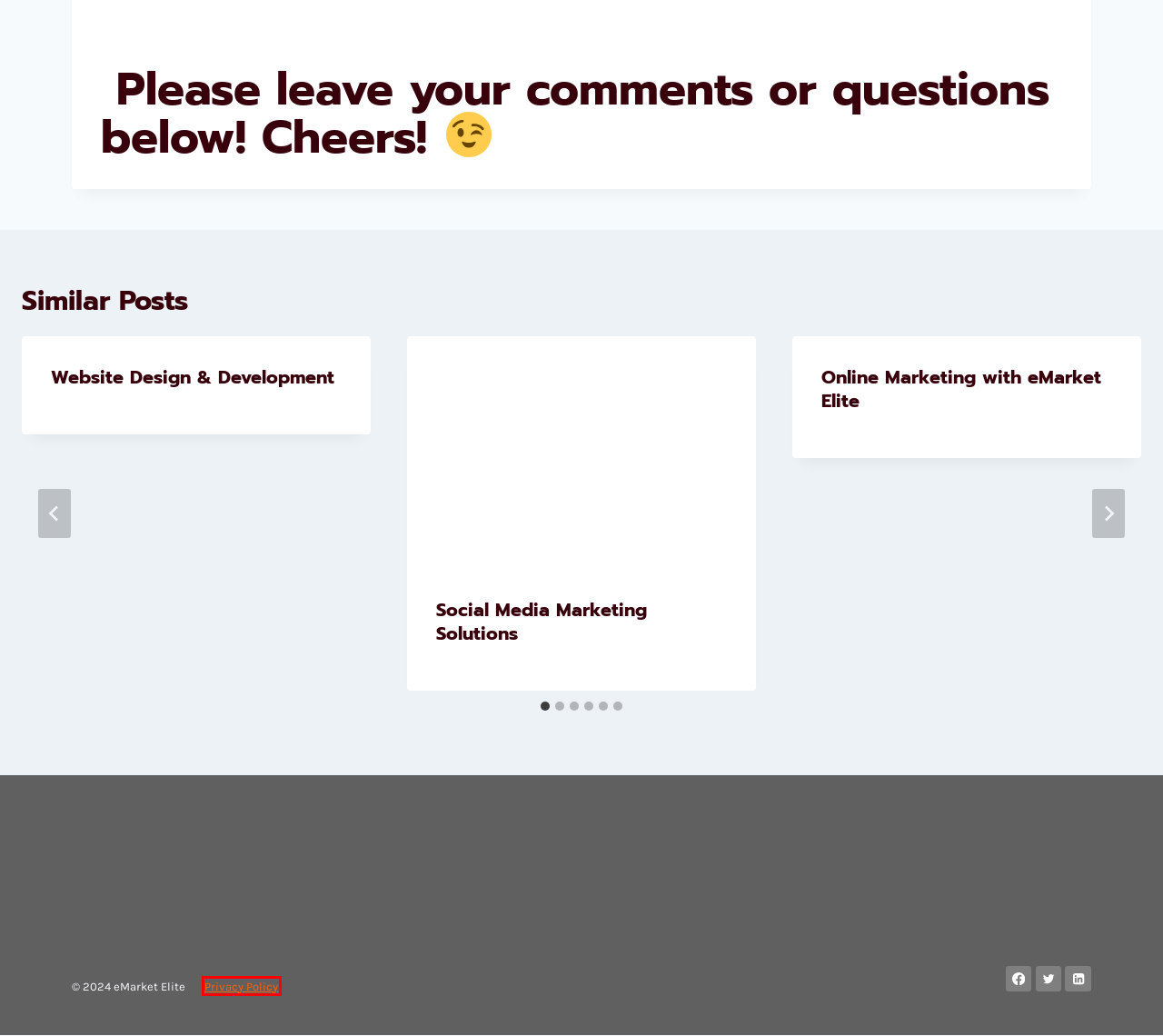Analyze the screenshot of a webpage featuring a red rectangle around an element. Pick the description that best fits the new webpage after interacting with the element inside the red bounding box. Here are the candidates:
A. Phasellus rhoncus ante sollici tudin - eMarket Elite
B. Contact - eMarket Elite
C. Services - eMarket Elite
D. How to Build a Great Contest - My Post on SEOmoz - eMarket Elite
E. Niche Sites Archives - eMarket Elite
F. Blog - eMarket Elite
G. Privacy Policy - eMarket Elite
H. Social Media Marketing Solutions - eMarket Elite

G